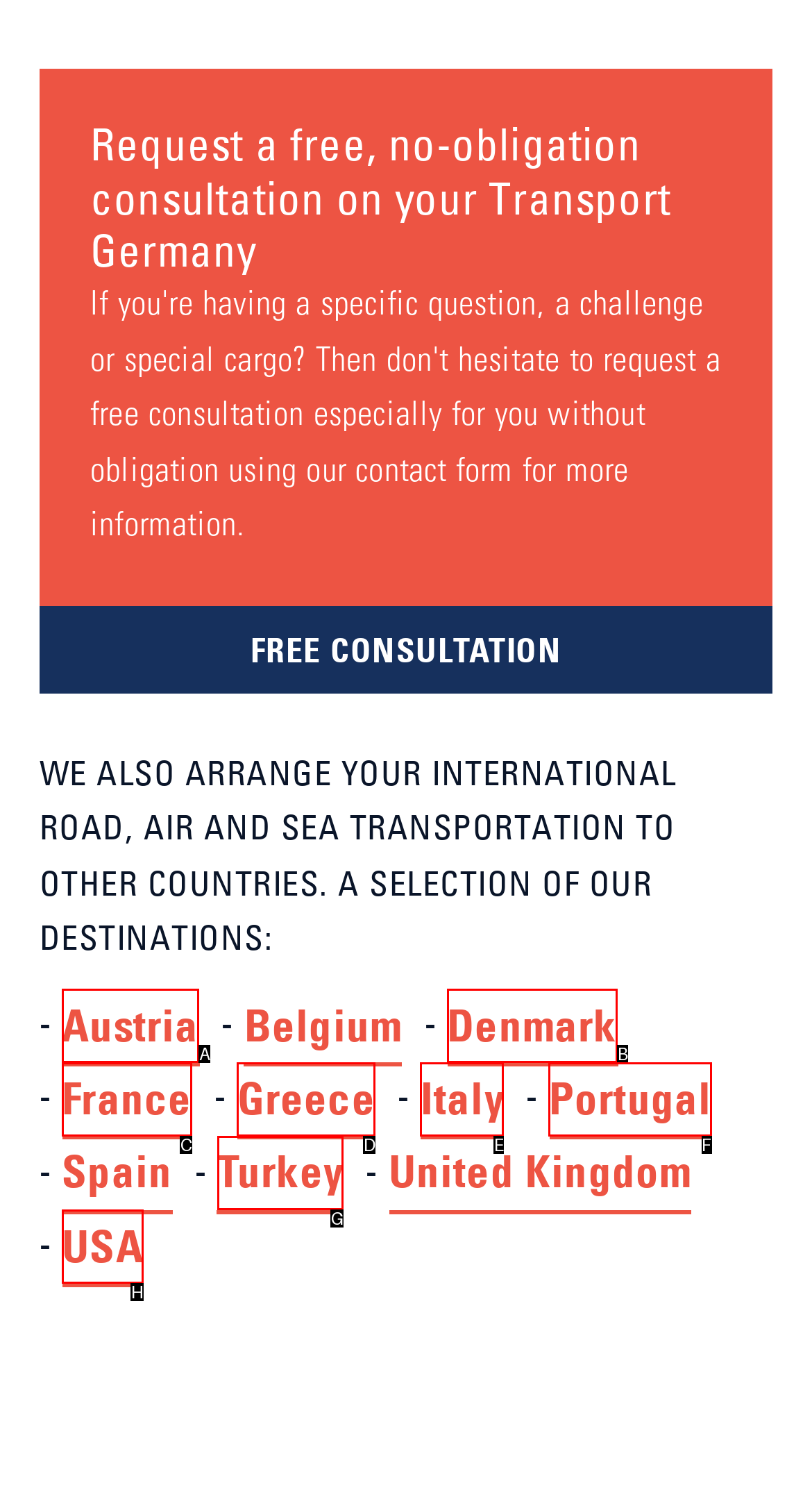Based on the description: Greece, select the HTML element that fits best. Provide the letter of the matching option.

D